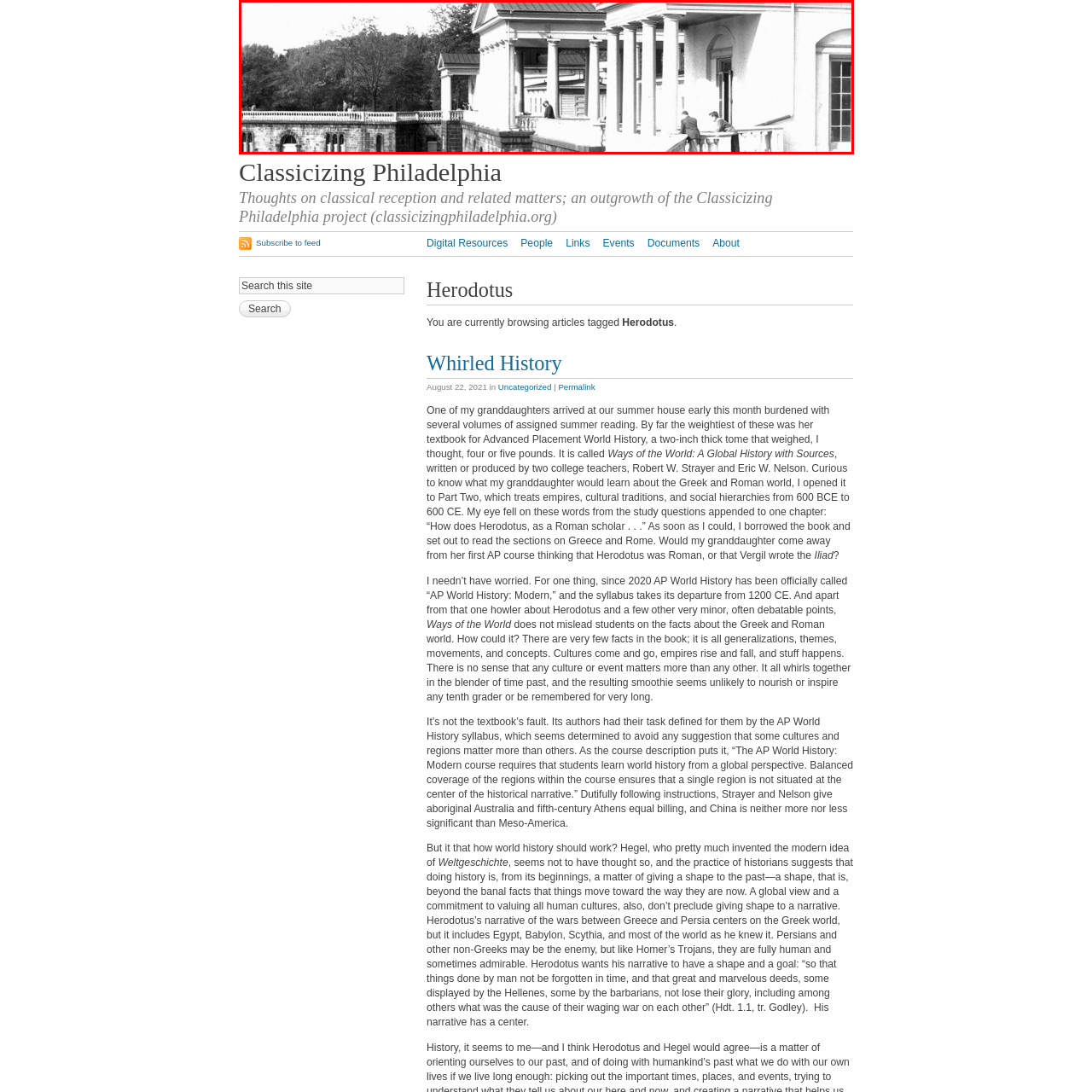What is the purpose of the image?
Observe the image inside the red bounding box carefully and answer the question in detail.

The monochrome effect and the classical design elements of the building evoke a sense of nostalgia and invite viewers to reflect on the historical significance of the location, making the image a striking header for discussions related to classical reception.